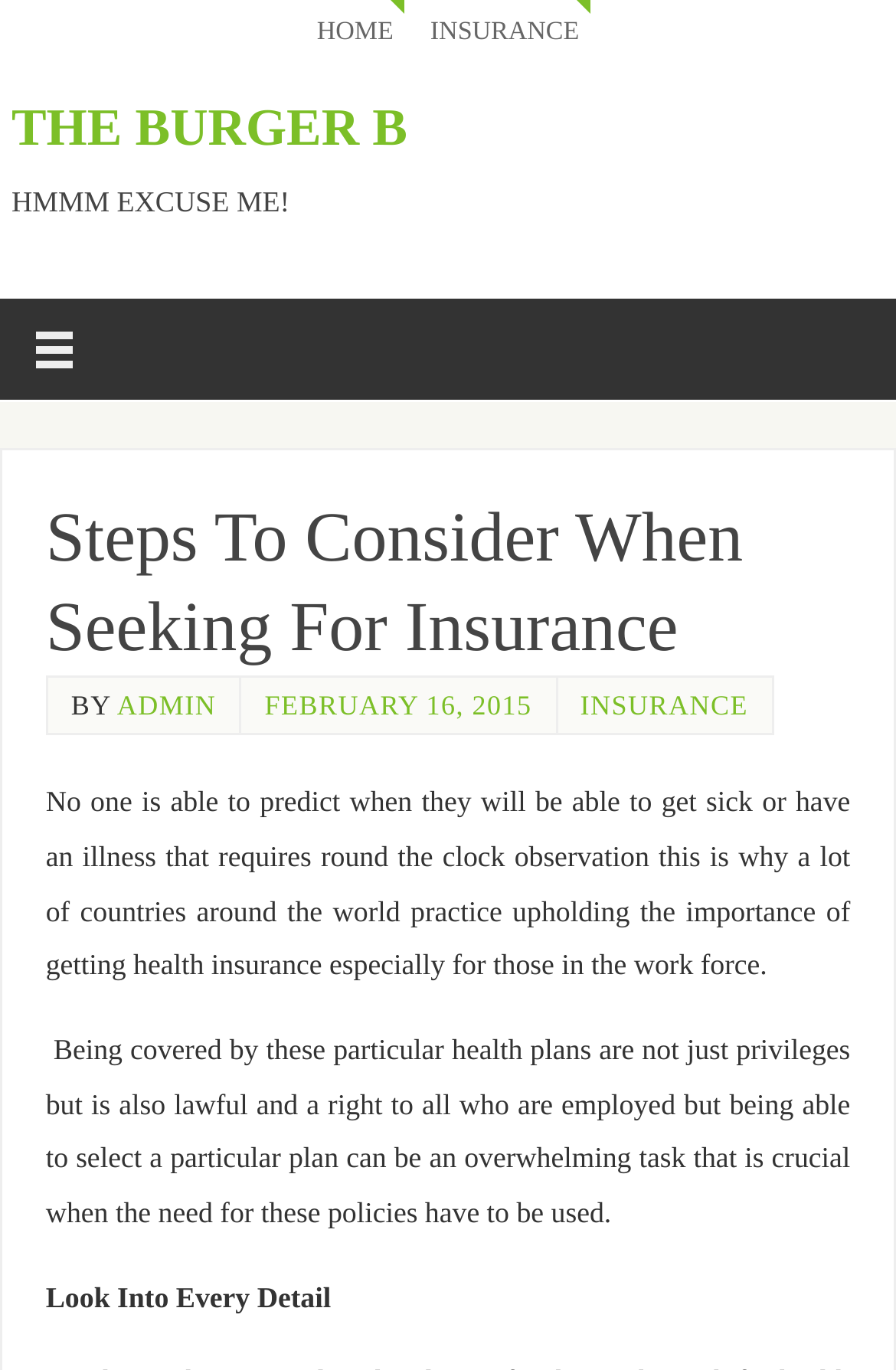Please find and provide the title of the webpage.

Steps To Consider When Seeking For Insurance